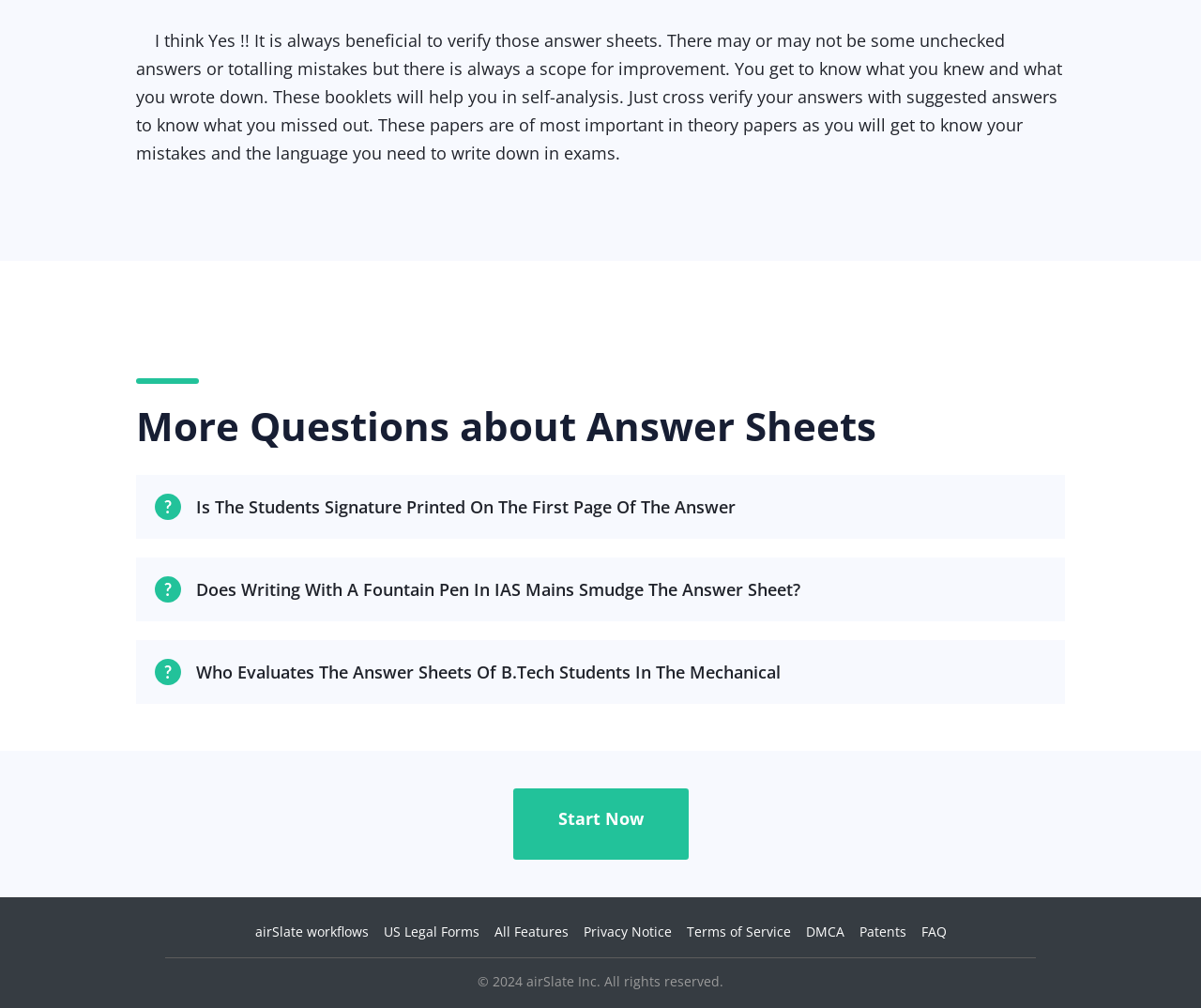What is the benefit of cross-verifying answers?
Look at the image and respond to the question as thoroughly as possible.

Cross-verifying answers with suggested answers helps in identifying what you missed out, which is beneficial for improvement.